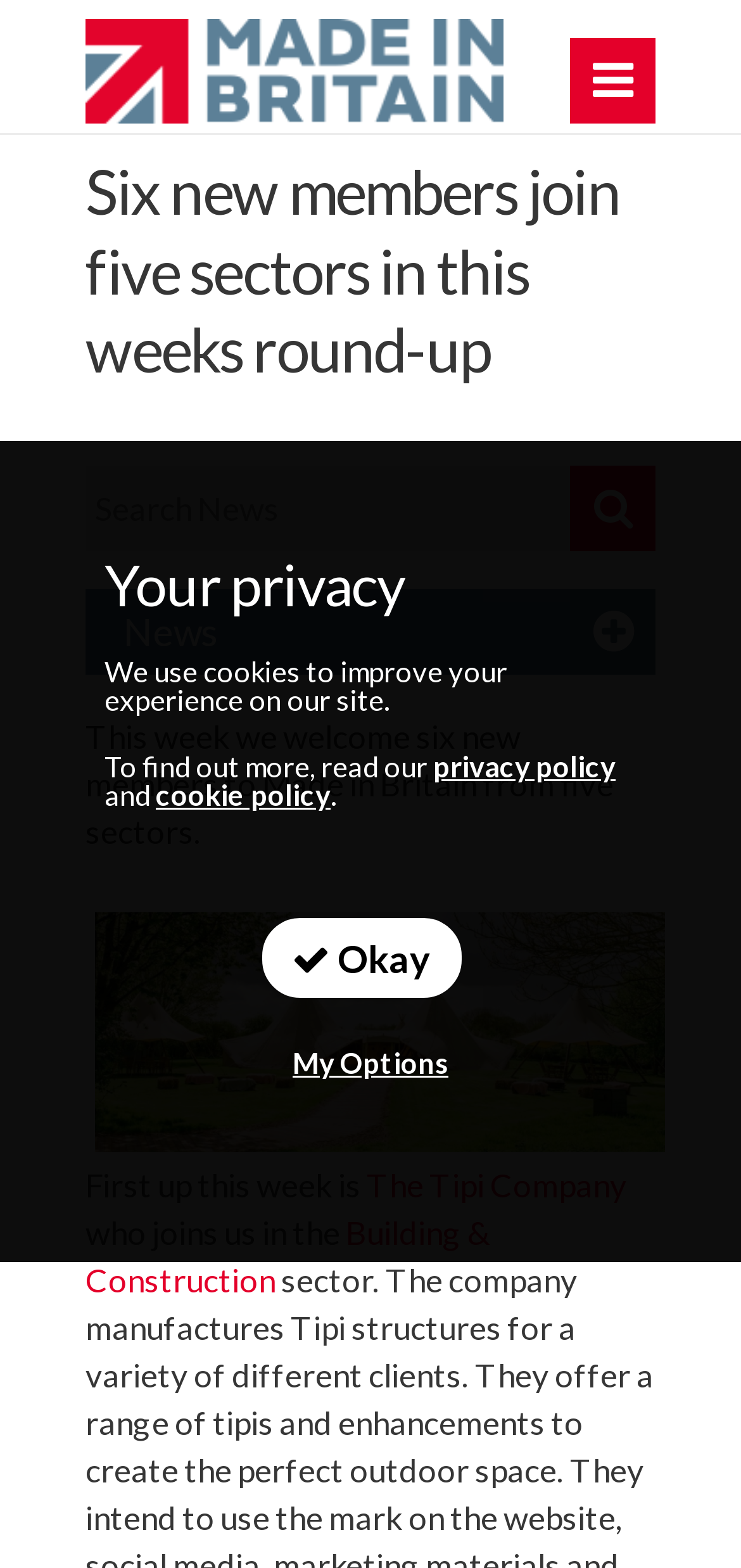Describe all the key features of the webpage in detail.

The webpage is about Made in Britain, a platform that showcases British-made products. At the top, there is a heading that reads "Six new members join five sectors in this week's round-up". Below this heading, there is a search box labeled "Search News" and a button with a magnifying glass icon. 

To the right of the search box, there is a link with a Facebook icon. On the left side, there are several links categorized under "News" with icons, including "From members", "Media coverage", "By Made in Britain", "Environmental & social value", "Government & supply chains", "Exports", "Impact Awards", and "View all articles". 

Below these links, there is a paragraph of text that welcomes six new members to Made in Britain from five sectors. The text is followed by a series of links and text describing the new members, including "The Tipi Company" and "Building & Construction". 

At the bottom of the page, there is a section about privacy, with a heading "Your privacy" and a paragraph of text explaining the use of cookies on the site. There are also links to the privacy policy and cookie policy. A button labeled "Okay" and a link to "My Options" are located at the bottom right corner of the page.